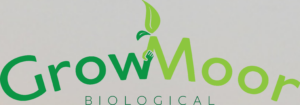Summarize the image with a detailed caption.

The image features the logo for "GrowMoor," a brand focused on biological farming and sustainable agricultural practices. The logo is designed in a vibrant green color palette, emphasizing a connection to nature and growth. The word "Grow" is prominently displayed in a bold font, while "Moor" is styled in a lighter, softer font, suggesting nurturing and a commitment to organic farming principles. Above the text, there is an icon depicting a leaf and stylized hands, symbolizing both growth and care for the environment. This logo reflects GrowMoor's dedication to enhancing agricultural sustainability and promoting initiatives that work harmoniously with nature on the Sunshine Coast of Queensland, Australia.